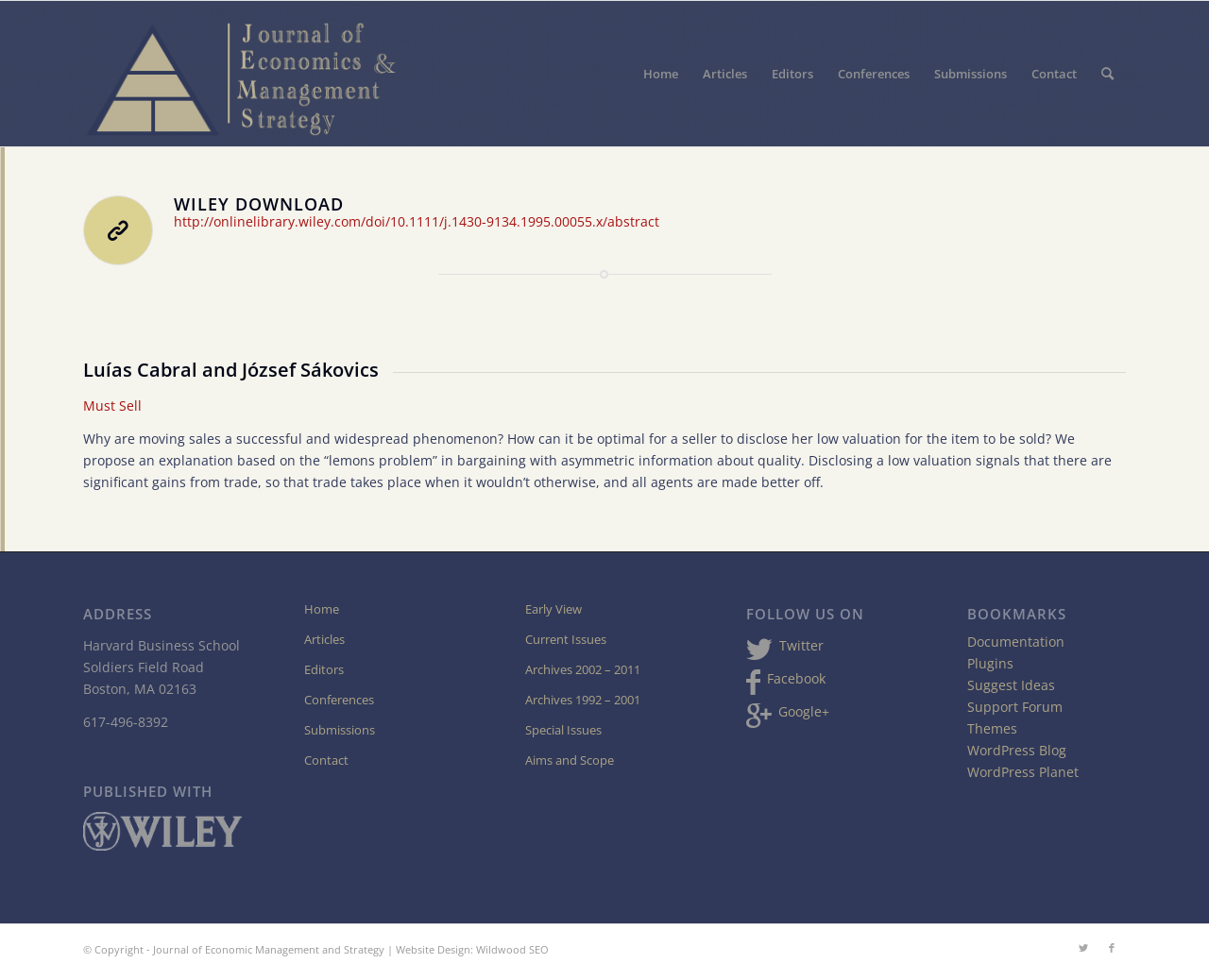Determine the bounding box coordinates for the clickable element to execute this instruction: "Search for articles". Provide the coordinates as four float numbers between 0 and 1, i.e., [left, top, right, bottom].

[0.9, 0.001, 0.931, 0.149]